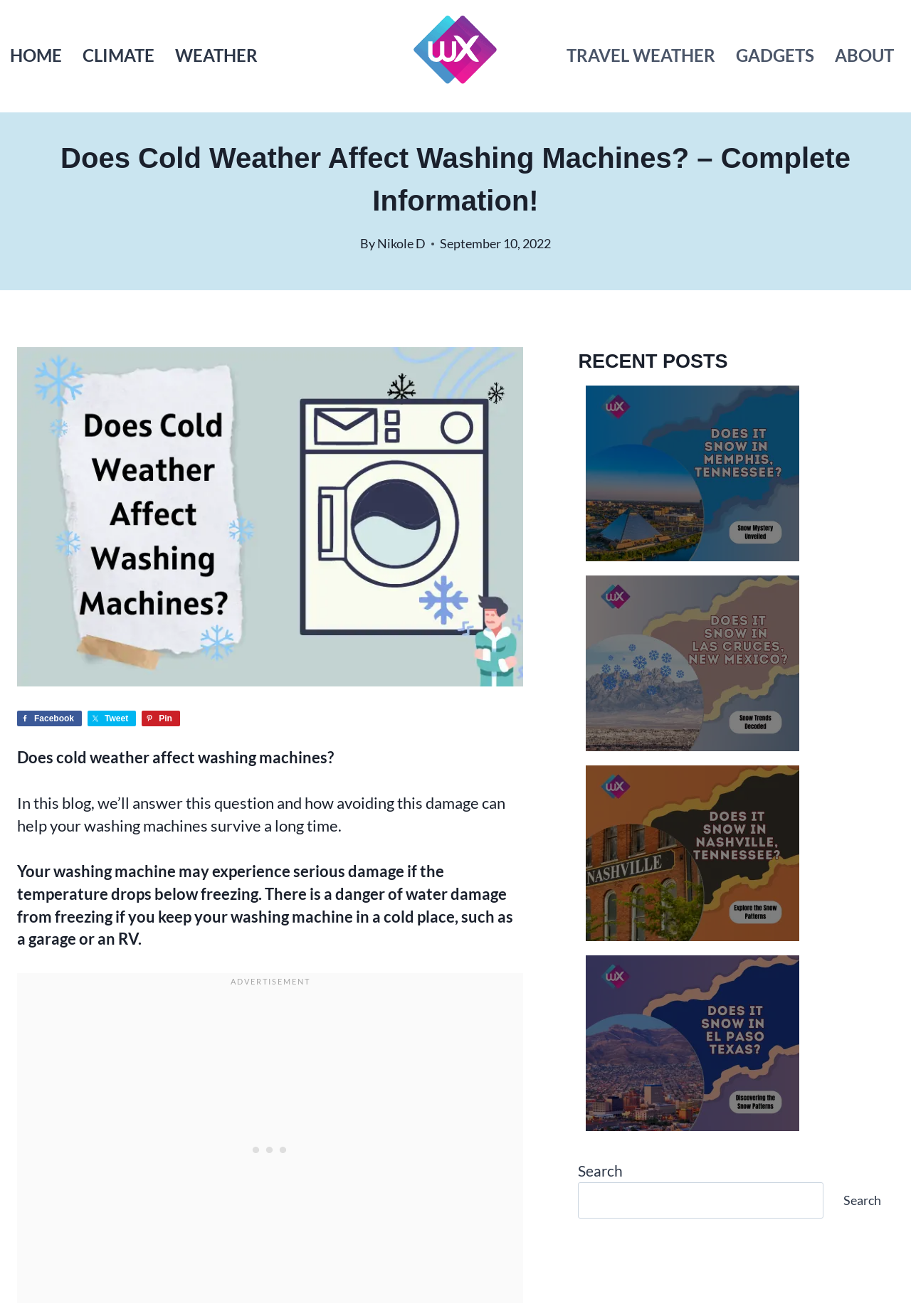Who is the author of the article?
Based on the image, answer the question in a detailed manner.

The author of the article is mentioned in the byline 'By Nikole D' which appears below the main heading.